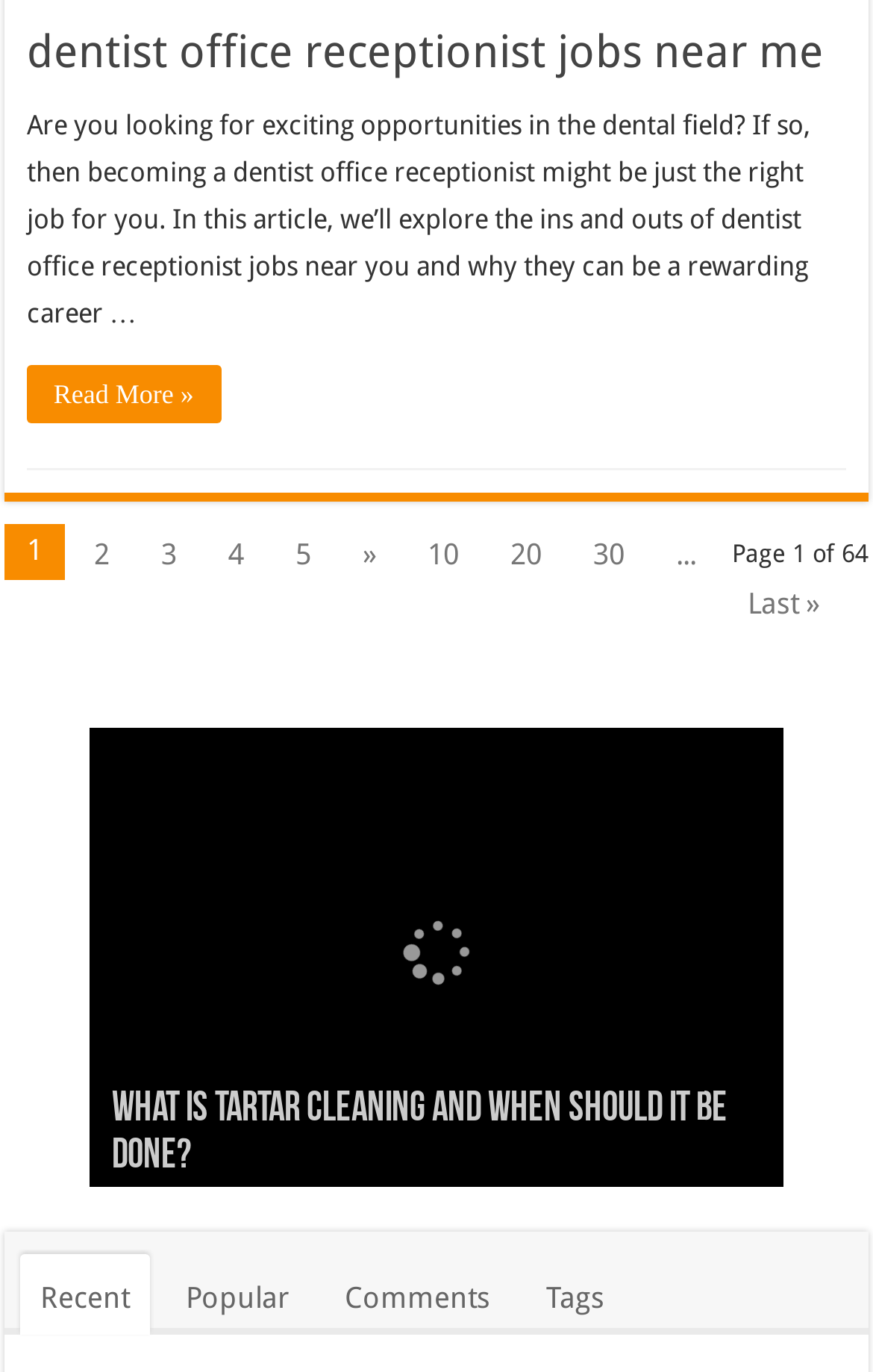Are there any images on this webpage?
Please answer the question with as much detail as possible using the screenshot.

There are images on this webpage, which can be seen accompanying the headings and links, such as the image associated with the heading 'What is Dental Veneers? How is it applied?'.